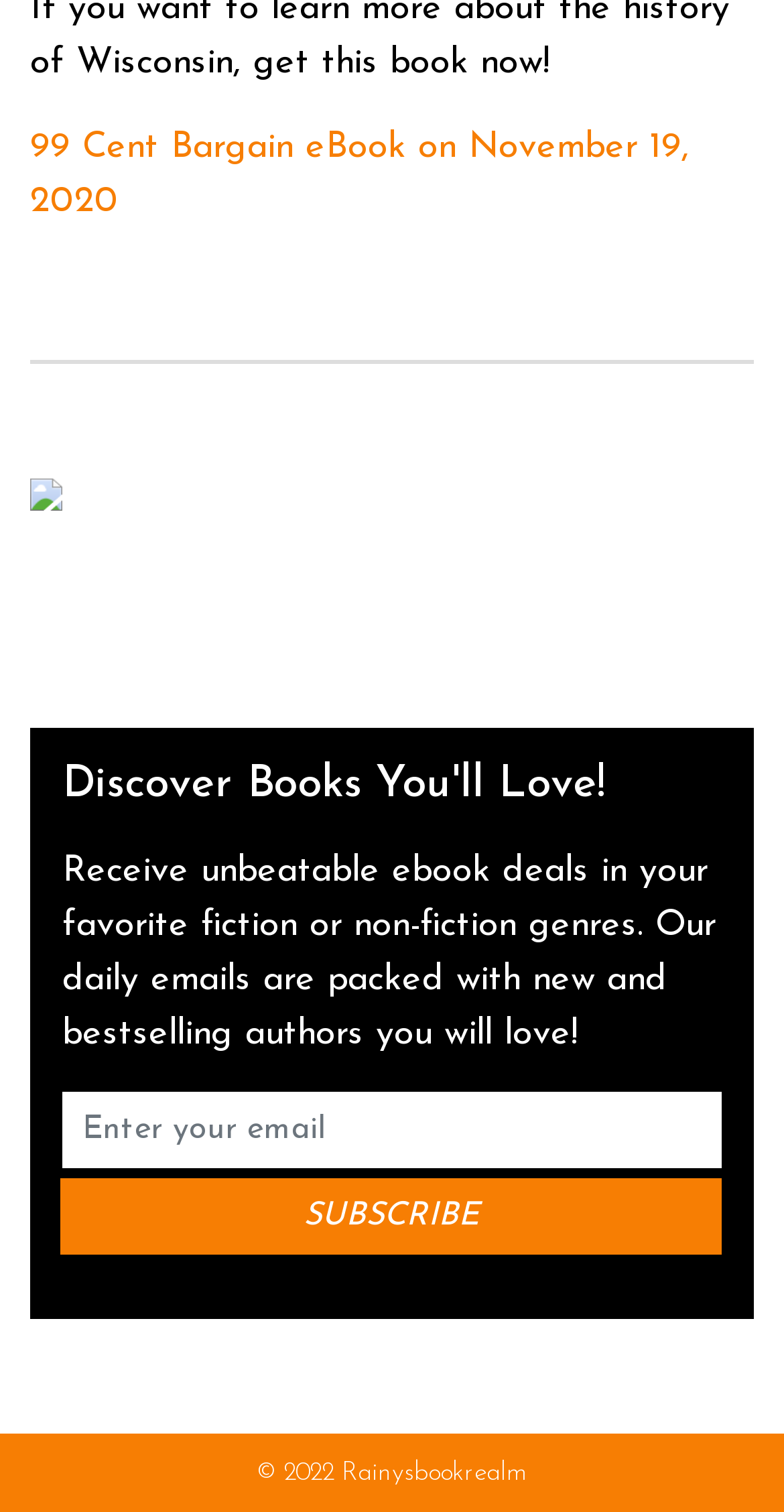What is the theme of the ebooks promoted on the website?
Refer to the image and provide a one-word or short phrase answer.

Fiction or non-fiction